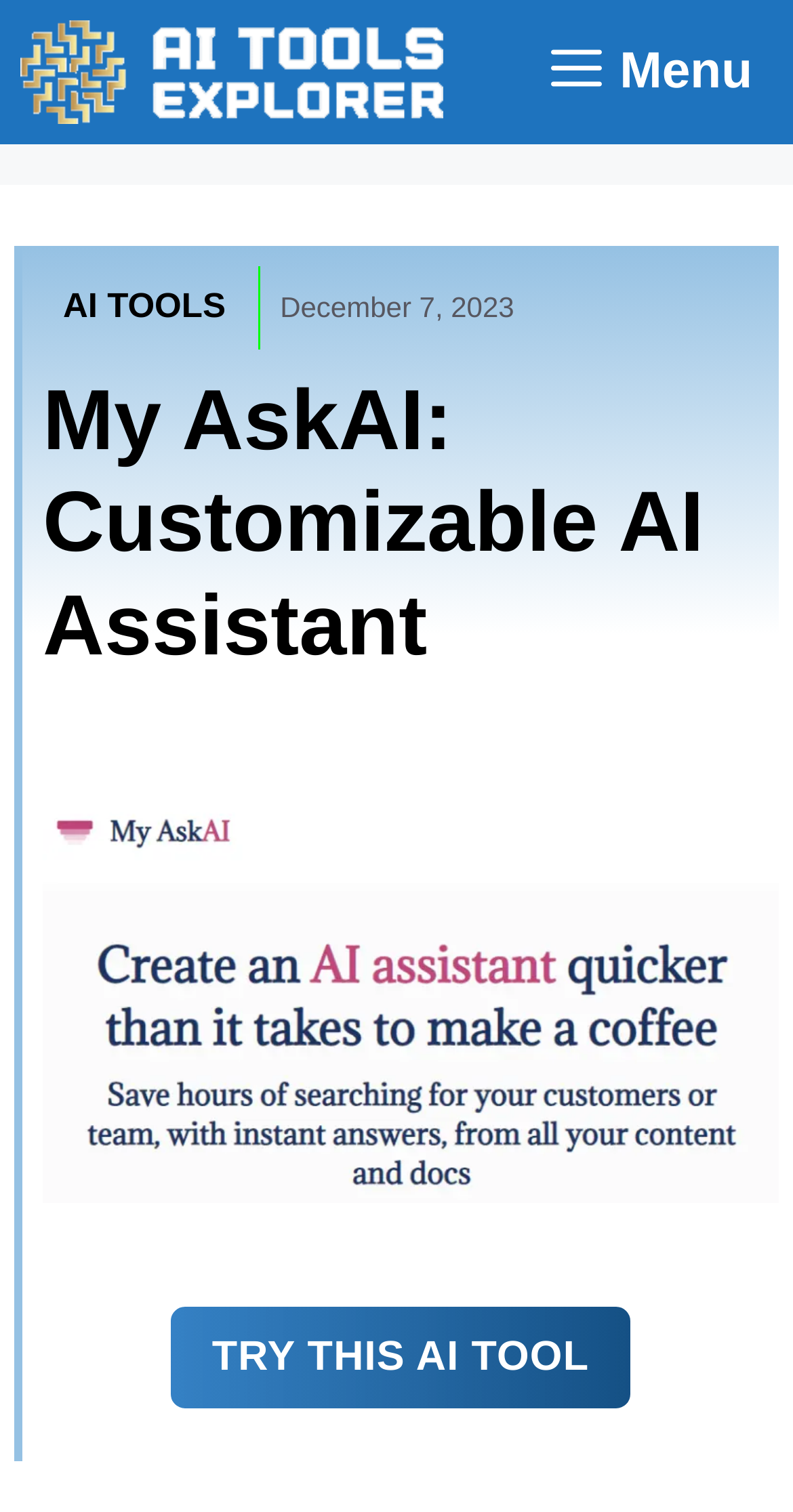What type of content is displayed below the main heading?
Using the visual information, respond with a single word or phrase.

An image